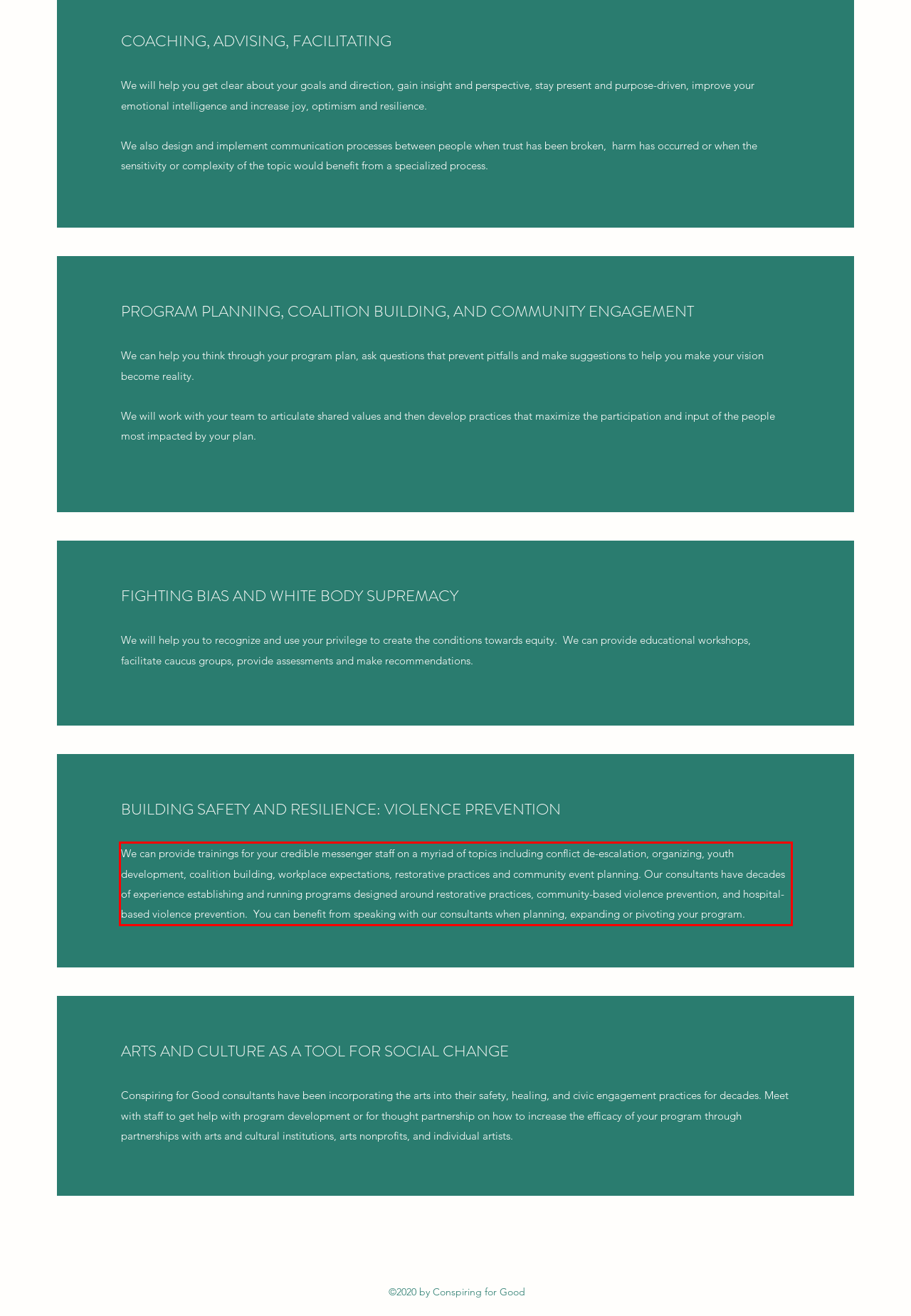With the given screenshot of a webpage, locate the red rectangle bounding box and extract the text content using OCR.

We can provide trainings for your credible messenger staff on a myriad of topics including conflict de-escalation, organizing, youth development, coalition building, workplace expectations, restorative practices and community event planning. Our consultants have decades of experience establishing and running programs designed around restorative practices, community-based violence prevention, and hospital-based violence prevention. You can benefit from speaking with our consultants when planning, expanding or pivoting your program.